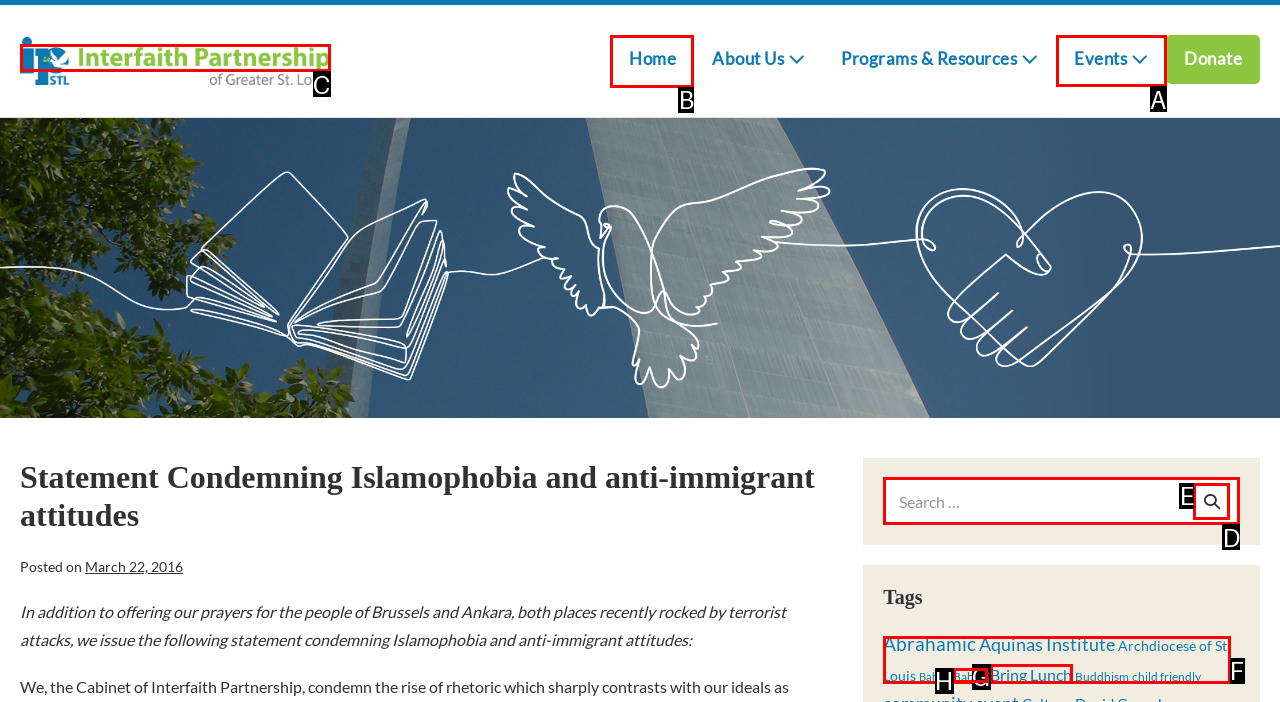From the given options, choose the one to complete the task: Click the Home link
Indicate the letter of the correct option.

B